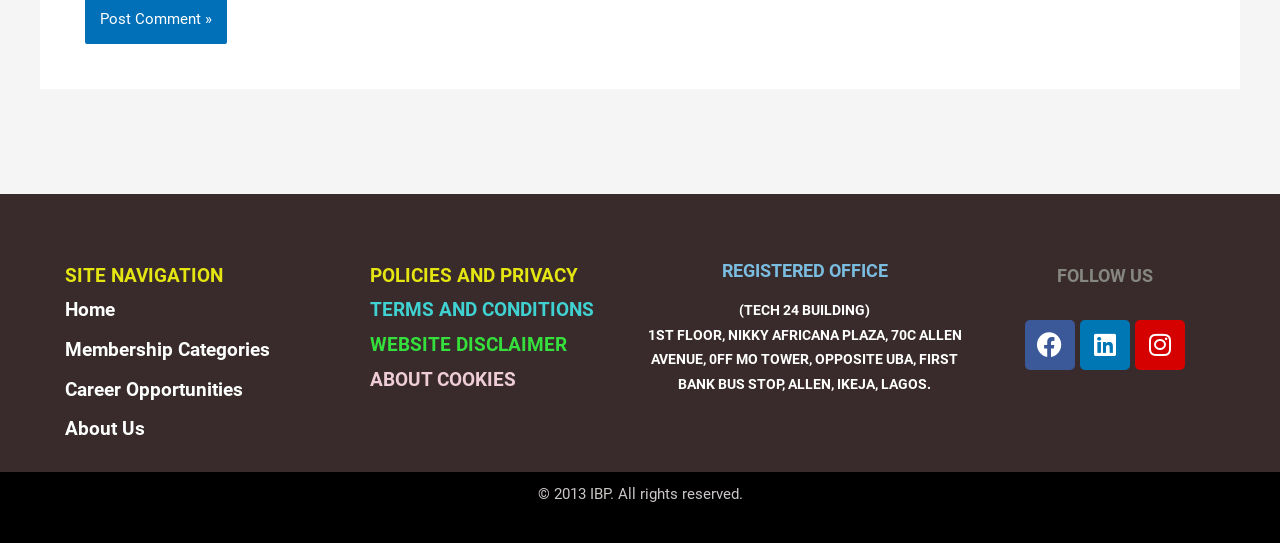Predict the bounding box of the UI element that fits this description: "Facebook".

[0.801, 0.589, 0.84, 0.681]